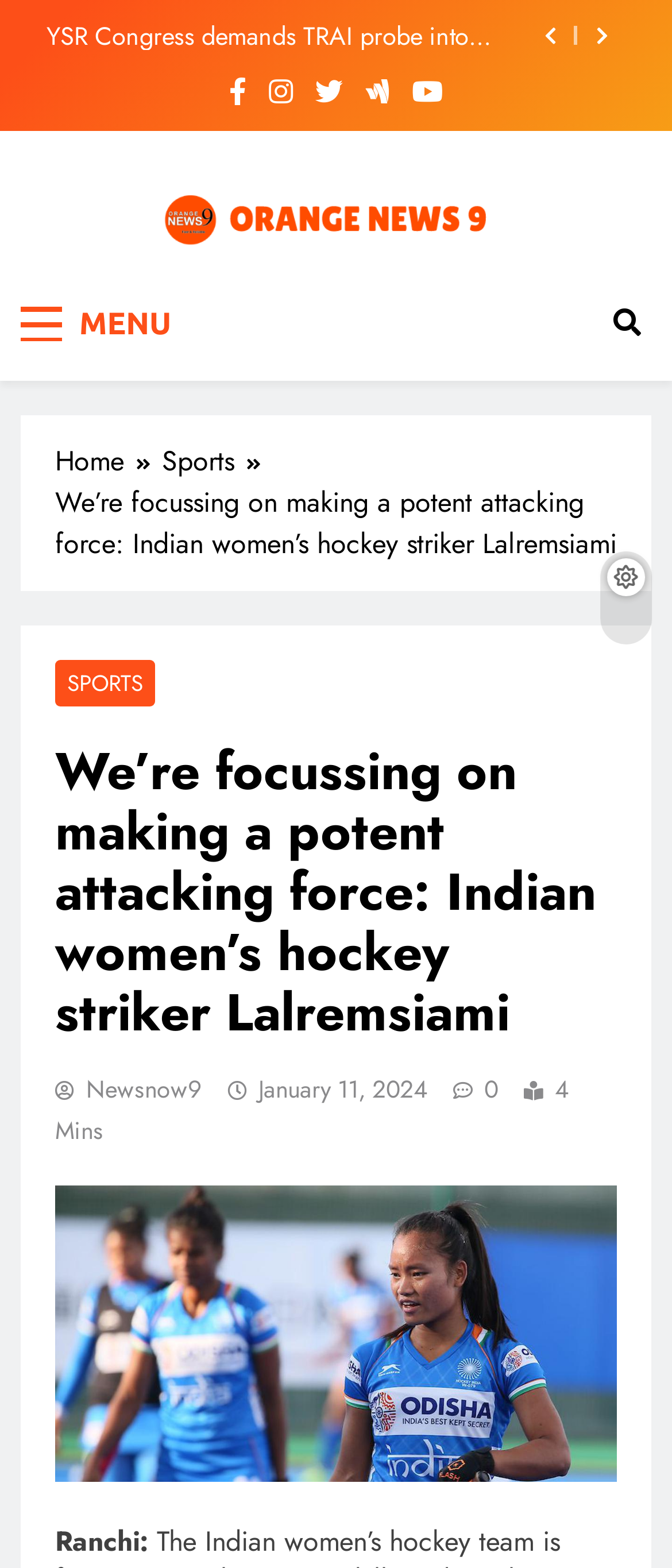Please mark the clickable region by giving the bounding box coordinates needed to complete this instruction: "Go to the homepage of OrangeNews9".

[0.244, 0.122, 0.756, 0.165]